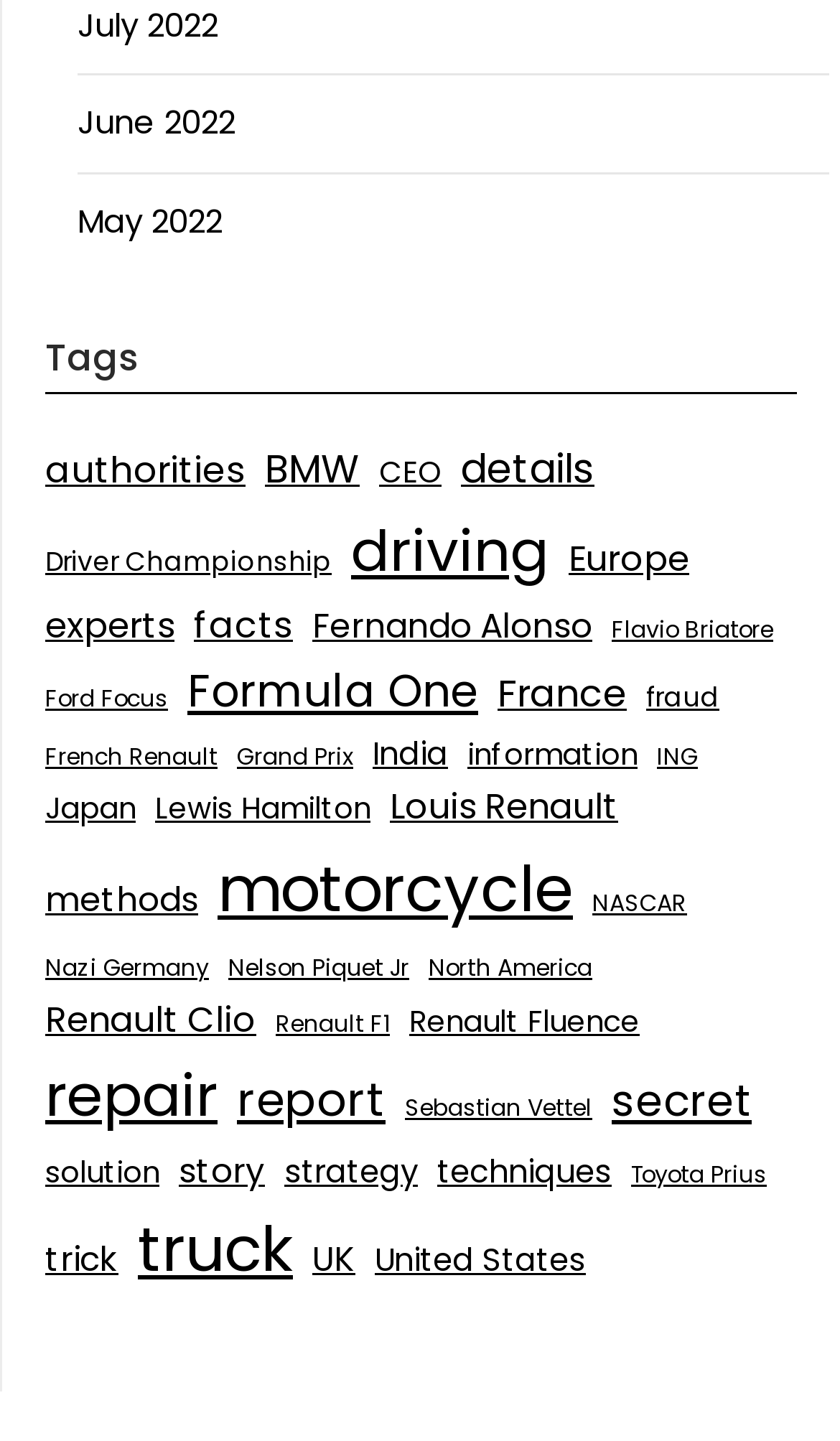How many items are related to Formula One?
Please provide a single word or phrase as your answer based on the image.

16